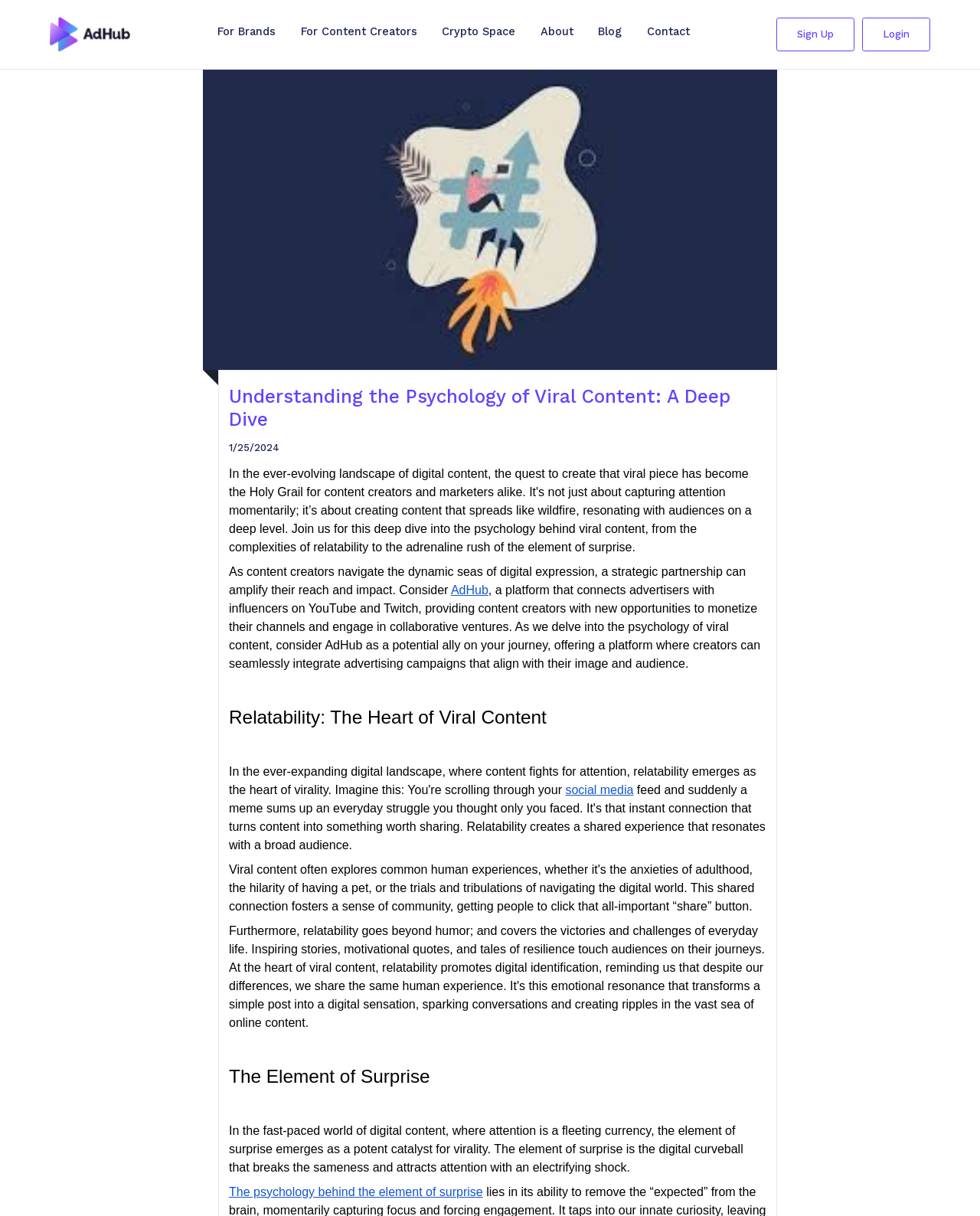Identify the bounding box coordinates of the region that should be clicked to execute the following instruction: "Learn more about 'AdHub'".

[0.46, 0.479, 0.498, 0.491]